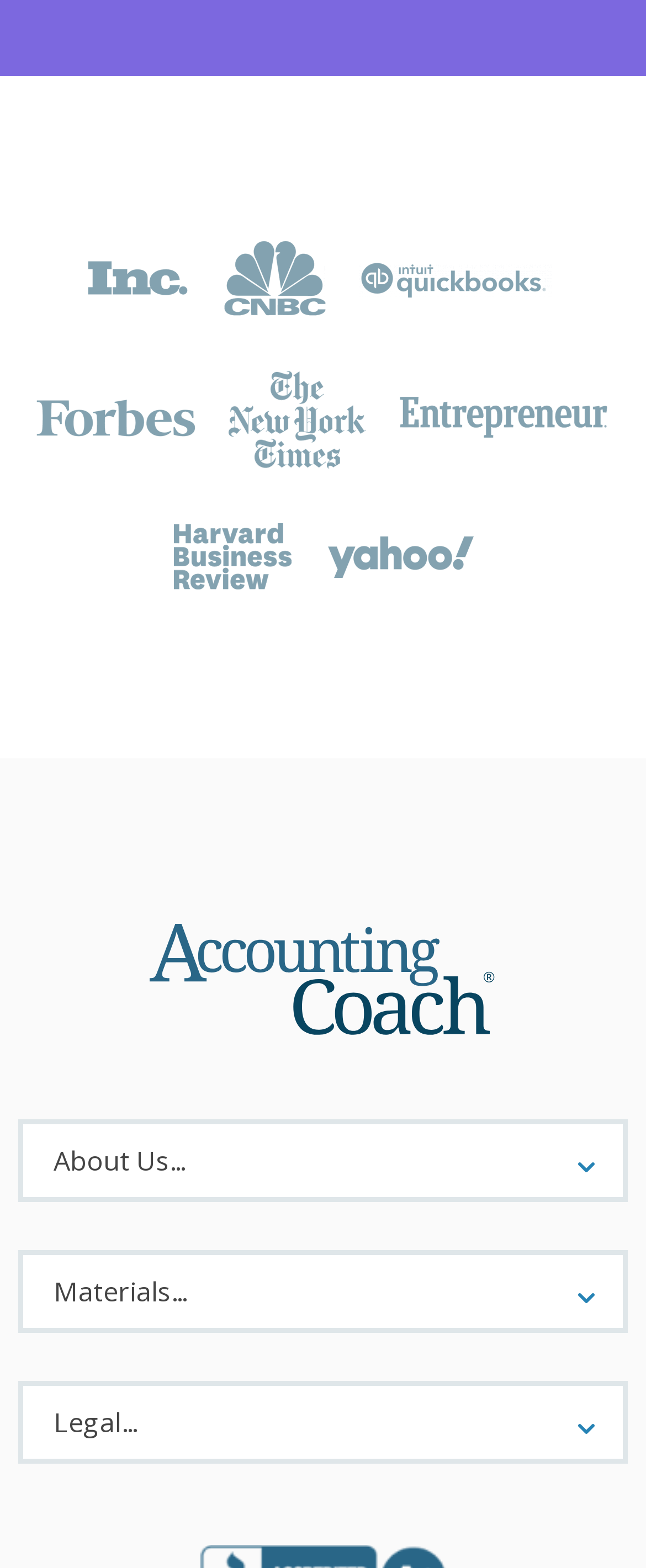What is the topic of the StaticText element at the top?
Look at the screenshot and provide an in-depth answer.

The StaticText element at the top of the webpage has the text 'About Us...', which suggests that the topic of this element is about the website itself, specifically the 'About Us' section.